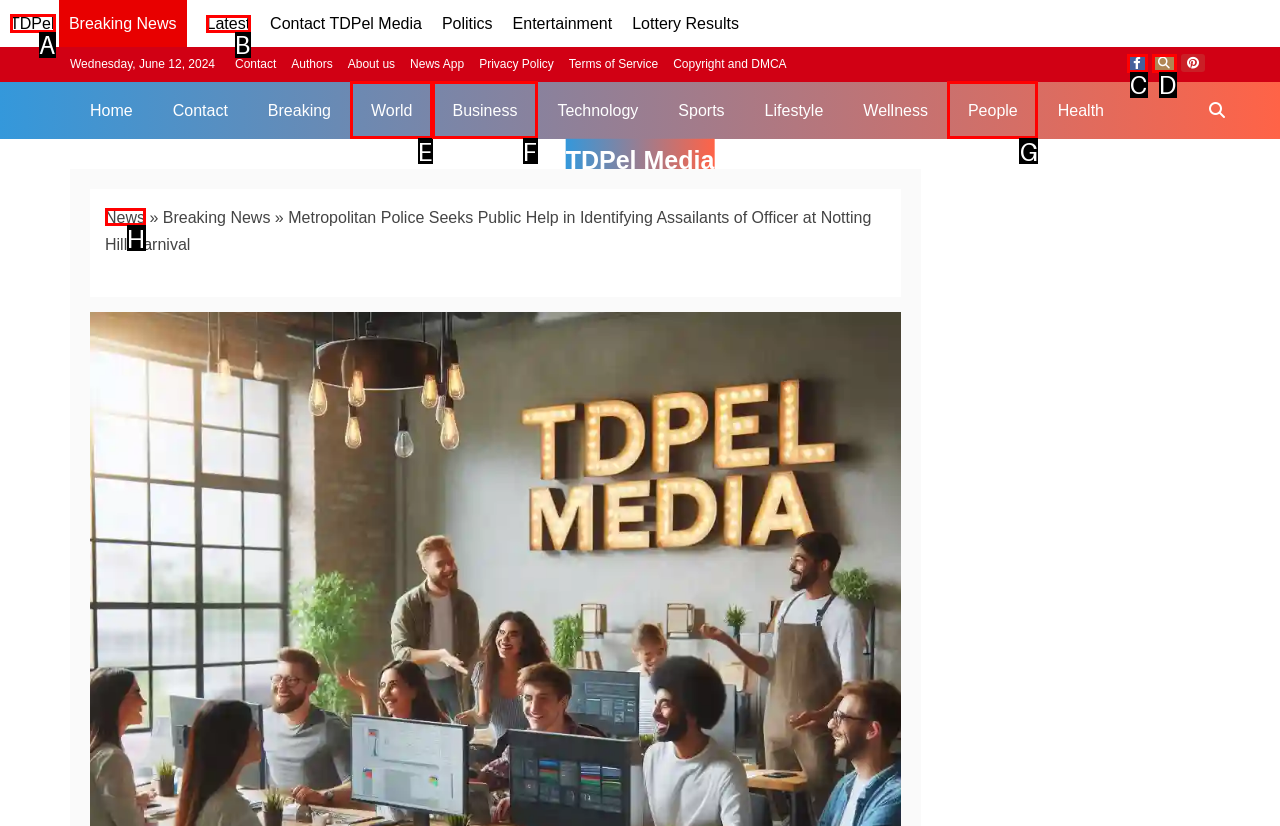Choose the letter of the option that needs to be clicked to perform the task: Click on TDPel Media link. Answer with the letter.

A